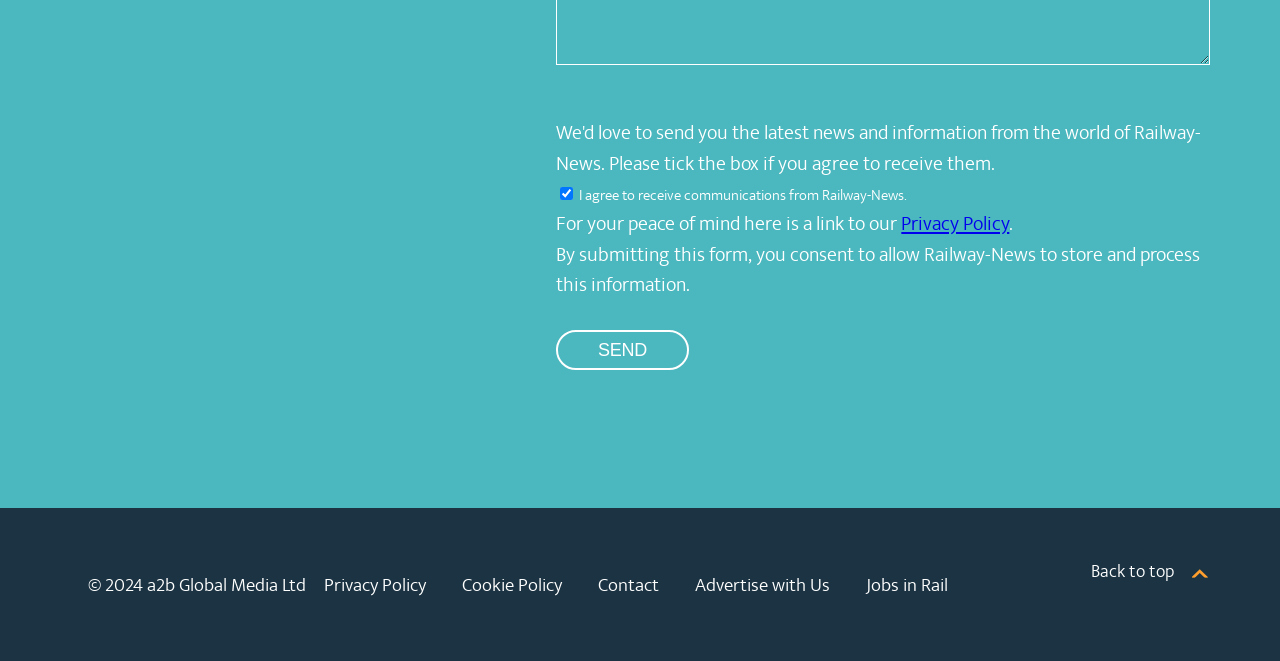What is the purpose of submitting the form?
Respond to the question with a single word or phrase according to the image.

To allow Railway-News to store and process information.